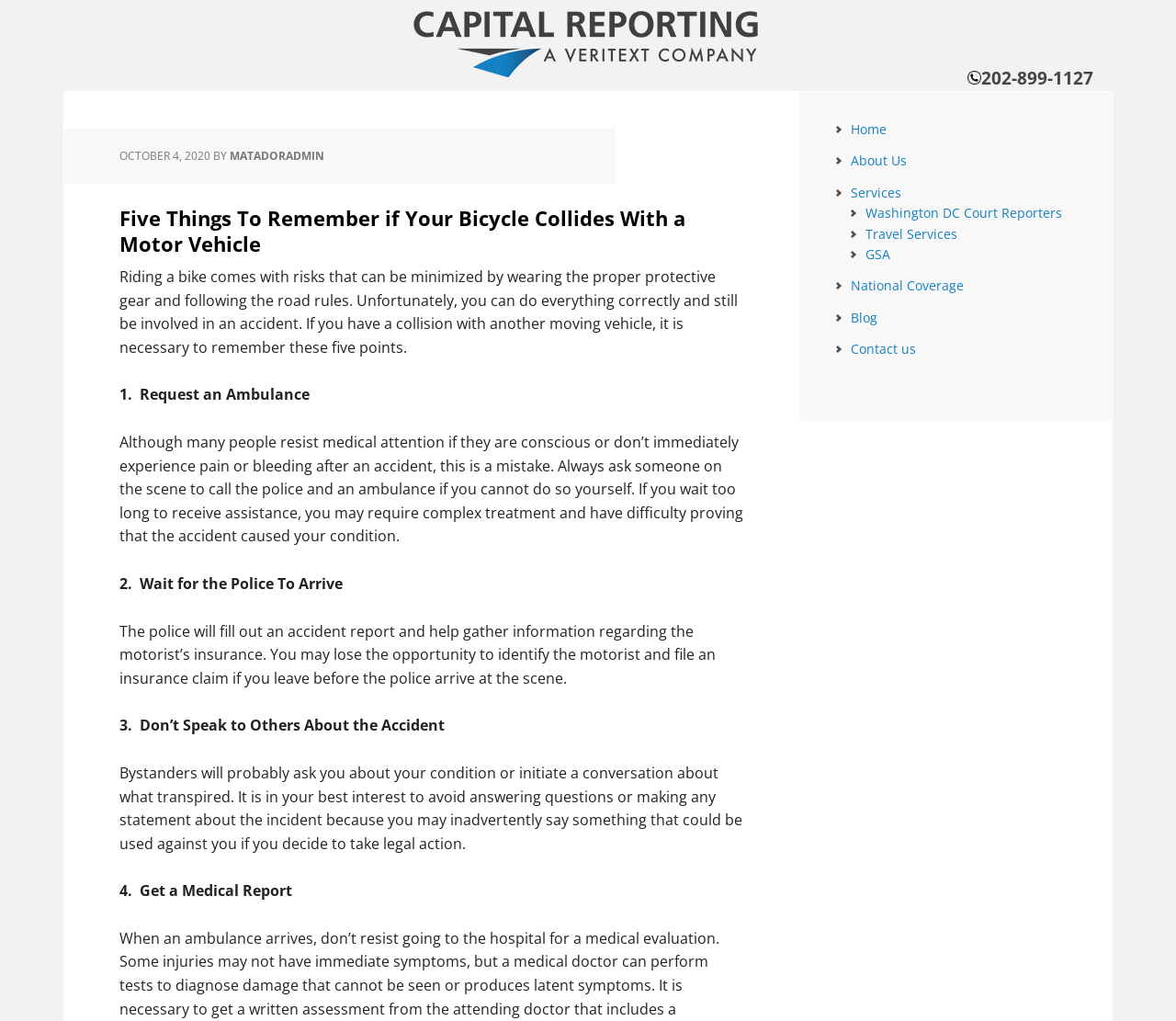What is the name of the website or organization?
Look at the webpage screenshot and answer the question with a detailed explanation.

I found this by looking at the link element with the bounding box coordinates [0.344, 0.068, 0.656, 0.087] which contains the text 'courtreporter-washington-dc'.